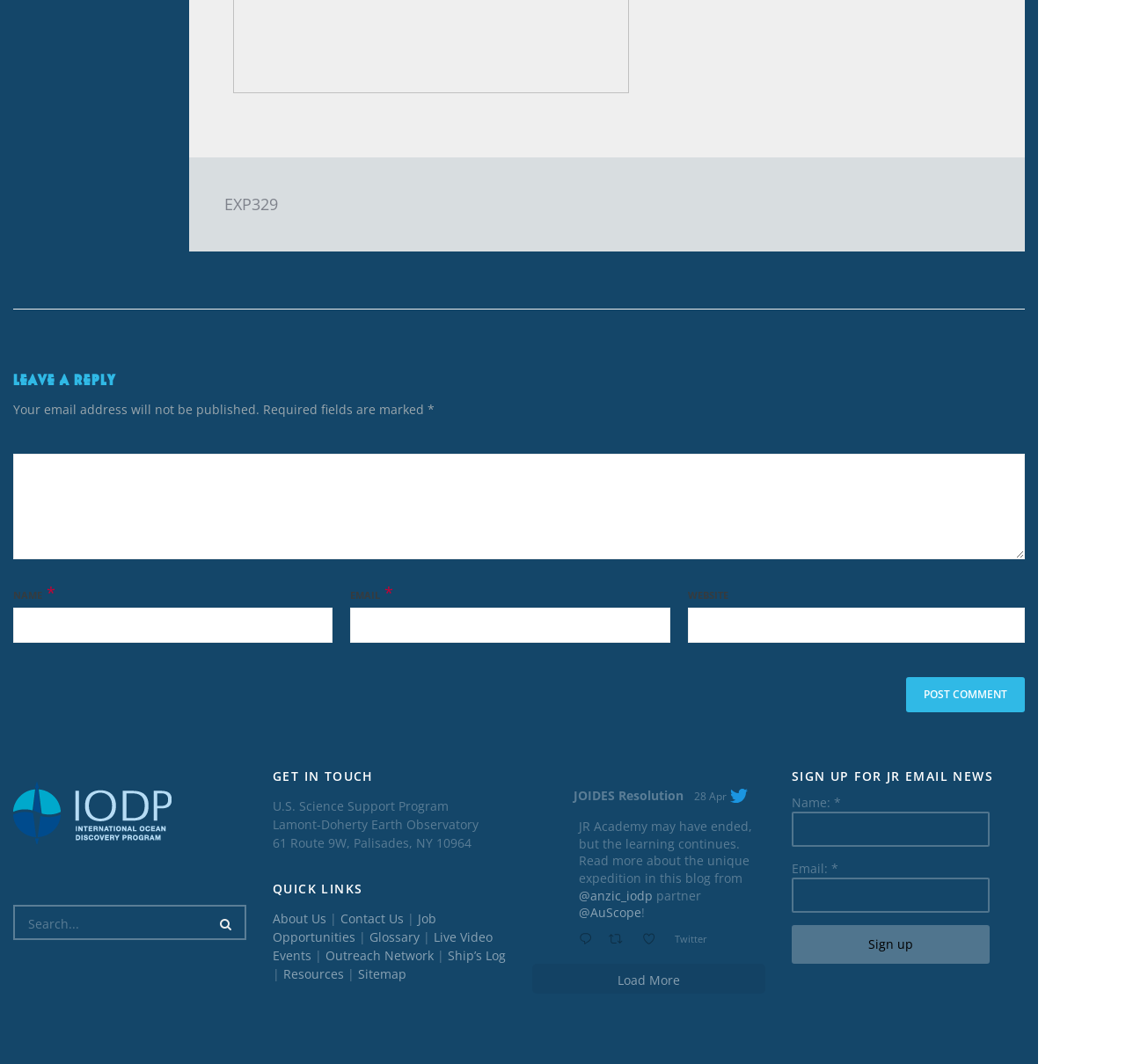Identify the bounding box for the described UI element. Provide the coordinates in (top-left x, top-left y, bottom-right x, bottom-right y) format with values ranging from 0 to 1: Glossary

[0.328, 0.873, 0.373, 0.888]